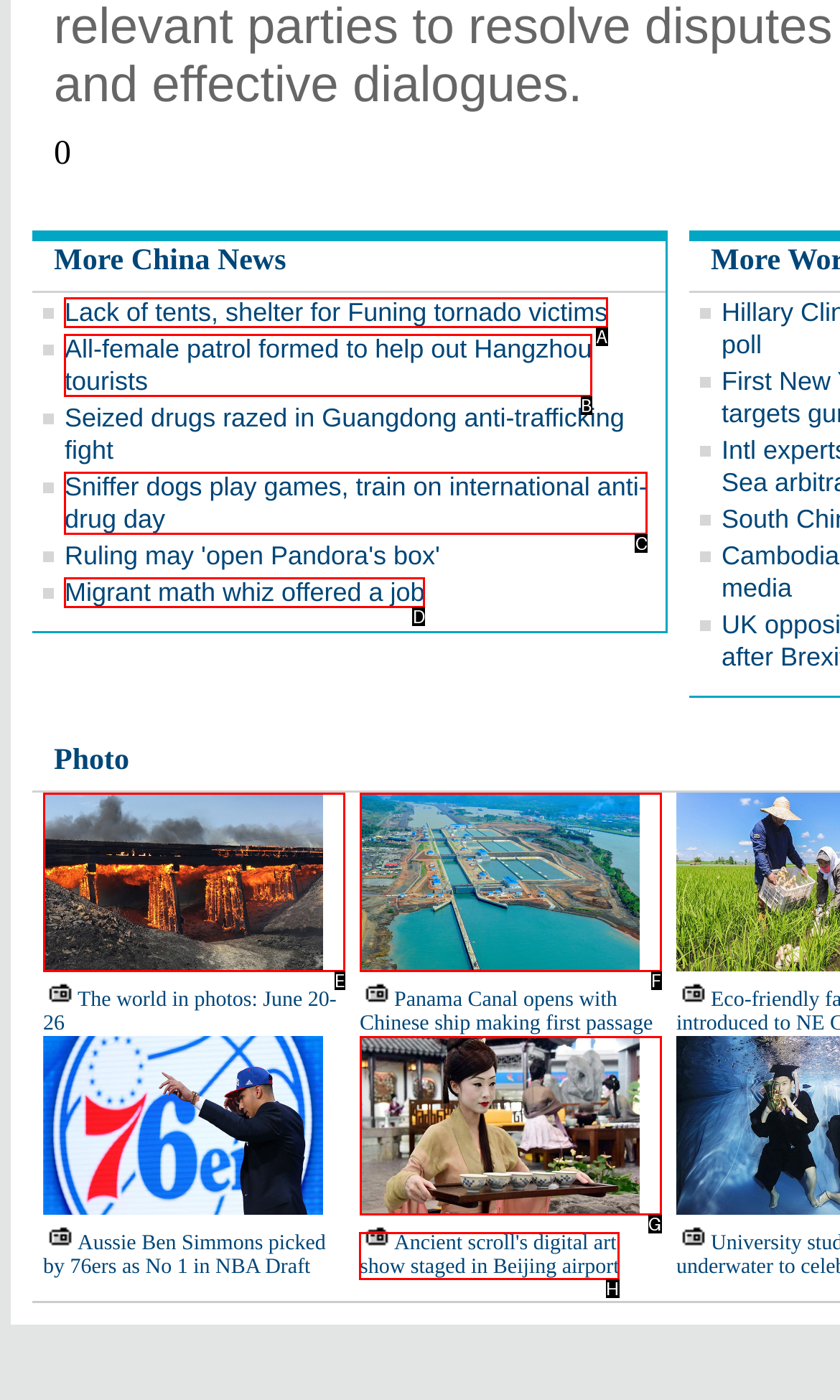Please identify the correct UI element to click for the task: Read more about Ancient scroll's digital art show staged in Beijing airport Respond with the letter of the appropriate option.

H